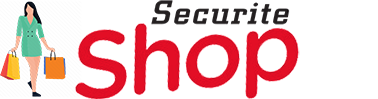Using the information in the image, give a comprehensive answer to the question: 
What type of products does Securite Shop specialize in?

The image and the logo of Securite Shop convey that the brand specializes in providing shopping tips for online buyers, particularly highlighting cosmetic products, which is the primary focus of the shop.